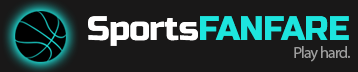What is the color of the backdrop?
Provide a detailed answer to the question using information from the image.

The question asks about the color of the backdrop. According to the caption, the backdrop is a sleek black, which enhances the logo's visibility and gives it a dynamic, professional look.